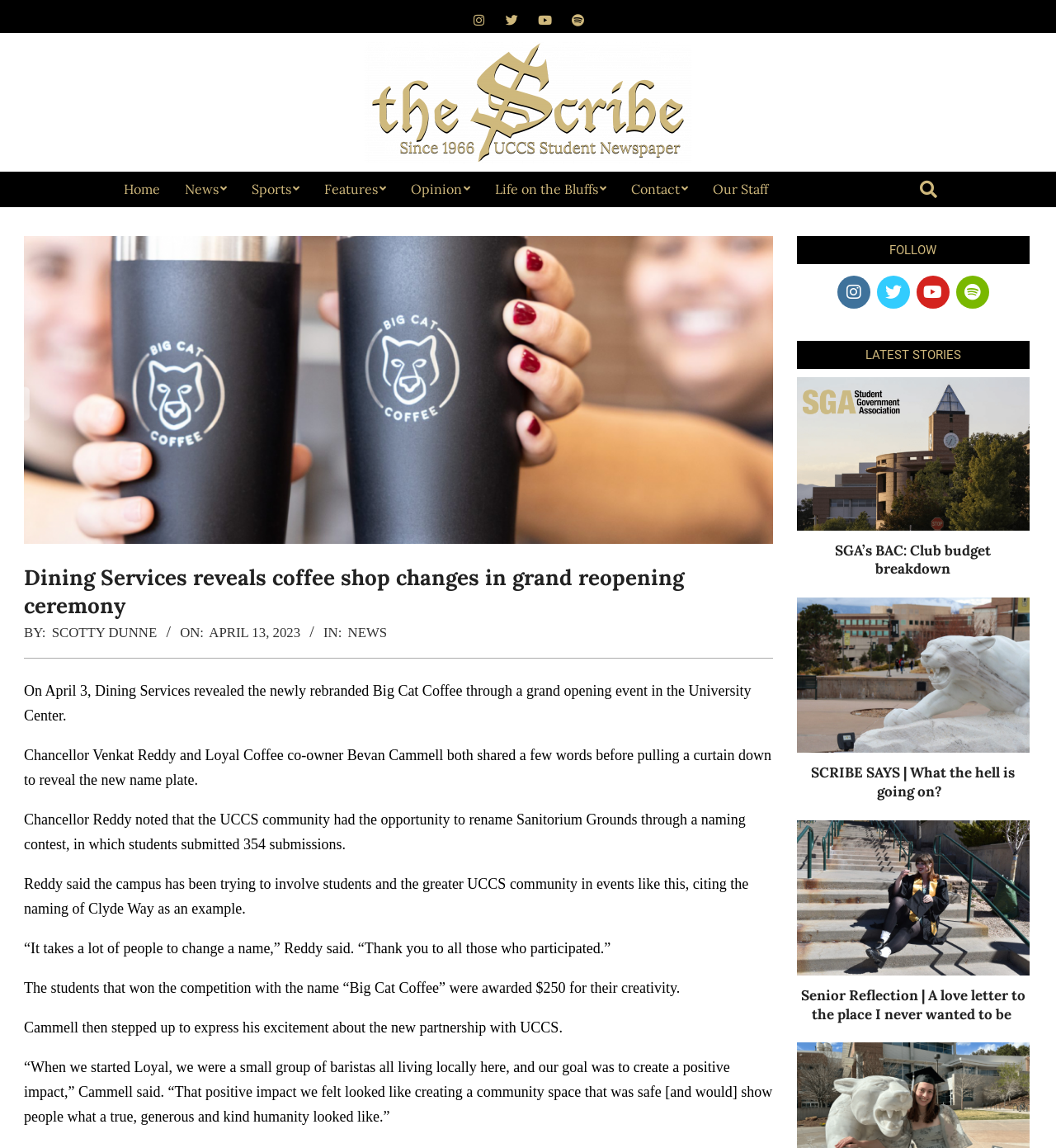Identify the bounding box coordinates of the clickable region necessary to fulfill the following instruction: "Click on the Home link". The bounding box coordinates should be four float numbers between 0 and 1, i.e., [left, top, right, bottom].

[0.105, 0.15, 0.163, 0.18]